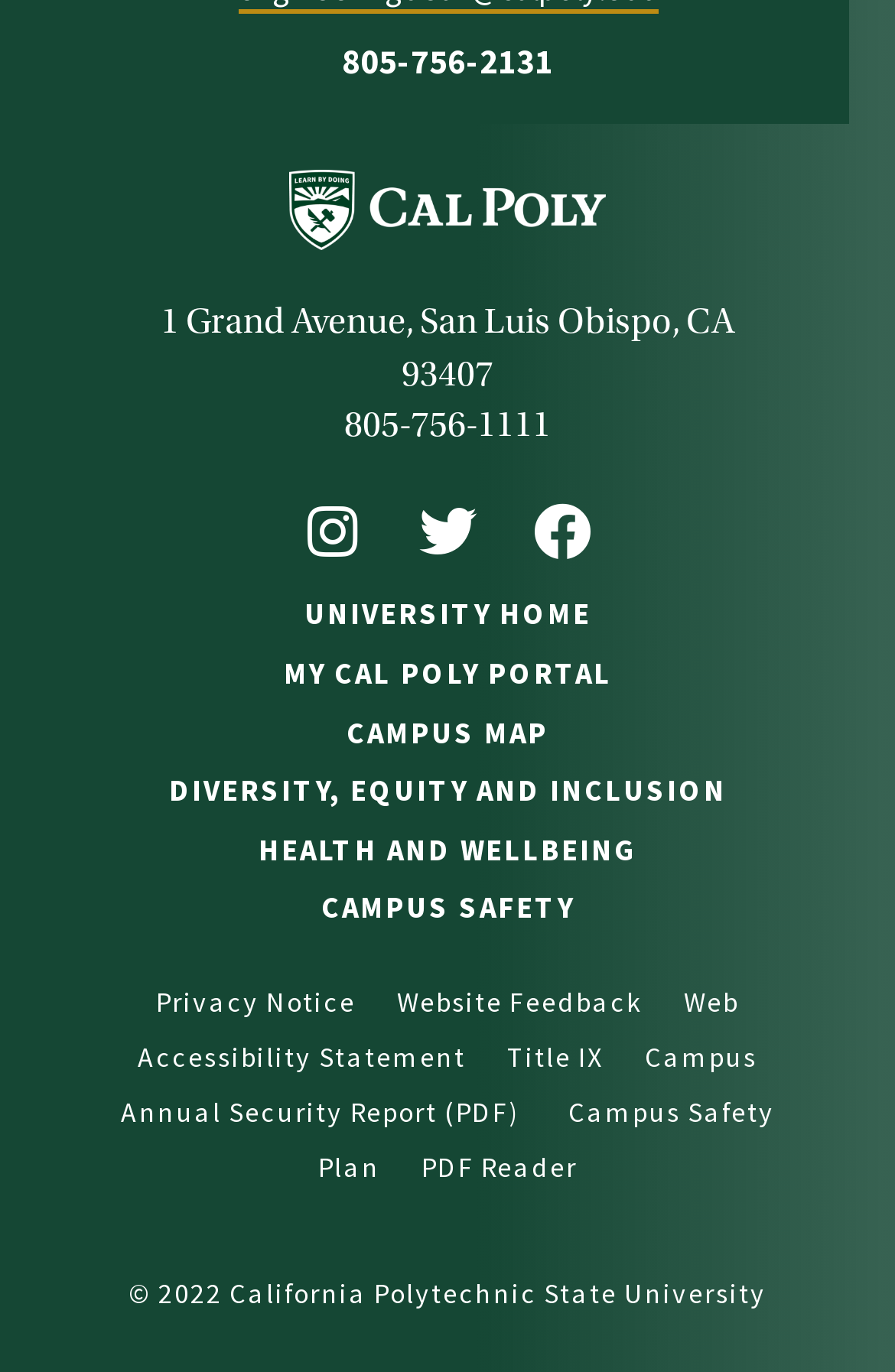Specify the bounding box coordinates of the region I need to click to perform the following instruction: "View Campus Map". The coordinates must be four float numbers in the range of 0 to 1, i.e., [left, top, right, bottom].

[0.387, 0.519, 0.613, 0.549]